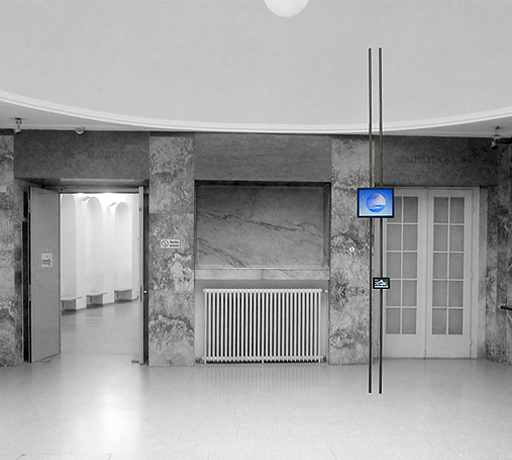Give a thorough caption of the image, focusing on all visible elements.

The image showcases a modern installation titled "fACING tIME," located at the Vienna University of Technology's Informatics building. In the foreground, a sleek, interactive display panel is prominently mounted, featuring a blue screen likely related to the installation’s theme of time visualization. The backdrop reveals a spacious hallway characterized by elegant marble walls and muted lighting, which enhances the installation's contemporary aesthetic. Two contrasting doors frame the space, leading to other areas of the university. Notably, the installation invites viewers to engage with a unique interactive experience, where participants can select images of different sky views corresponding to various time zones, displayed across multiple light clocks. The design harmonizes technology with an artistic exploration of time and space, offering an immersive experience for visitors.